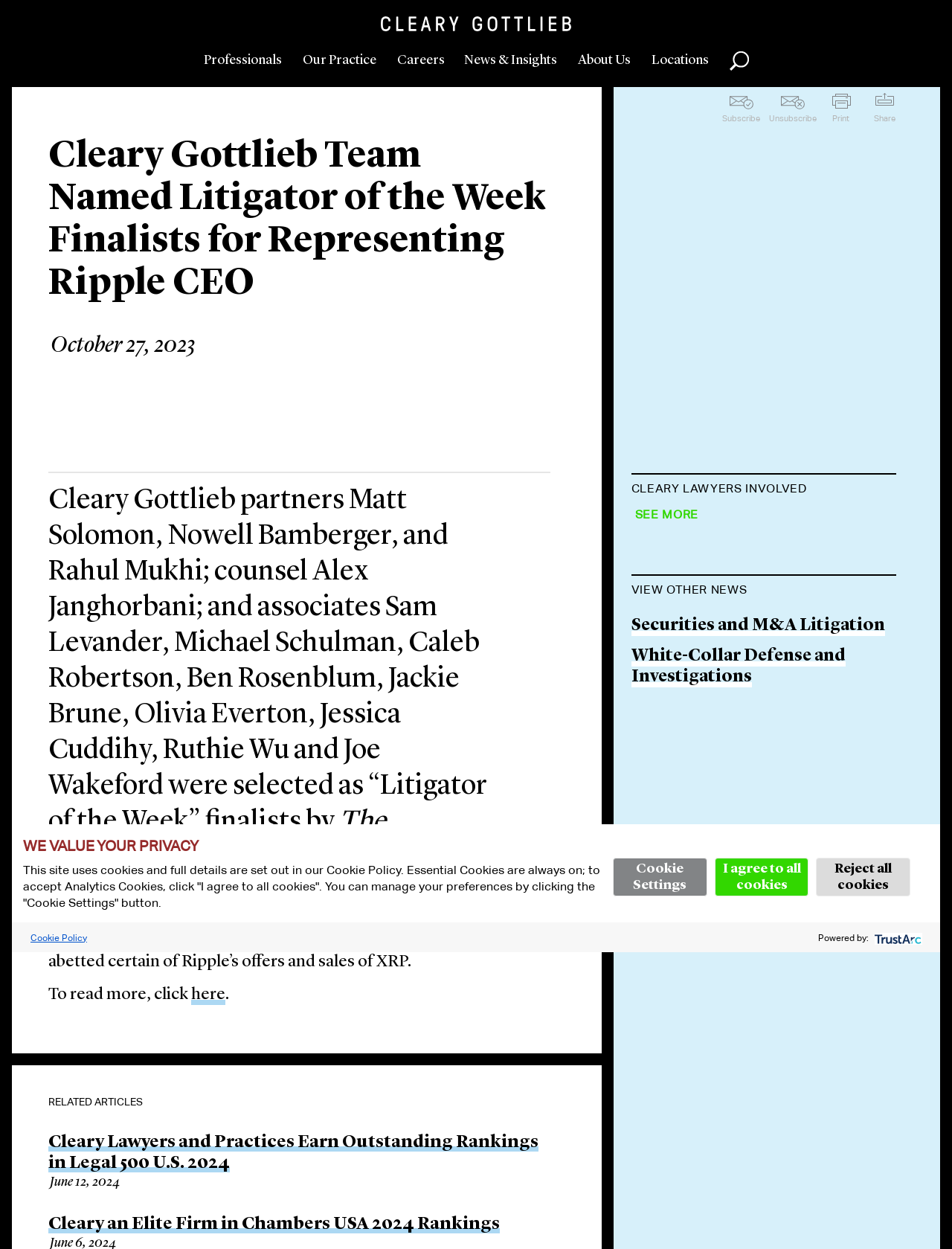Identify the bounding box coordinates of the clickable region required to complete the instruction: "Read the news about Cleary Lawyers and Practices Earn Outstanding Rankings in Legal 500 U.S. 2024". The coordinates should be given as four float numbers within the range of 0 and 1, i.e., [left, top, right, bottom].

[0.051, 0.908, 0.566, 0.939]